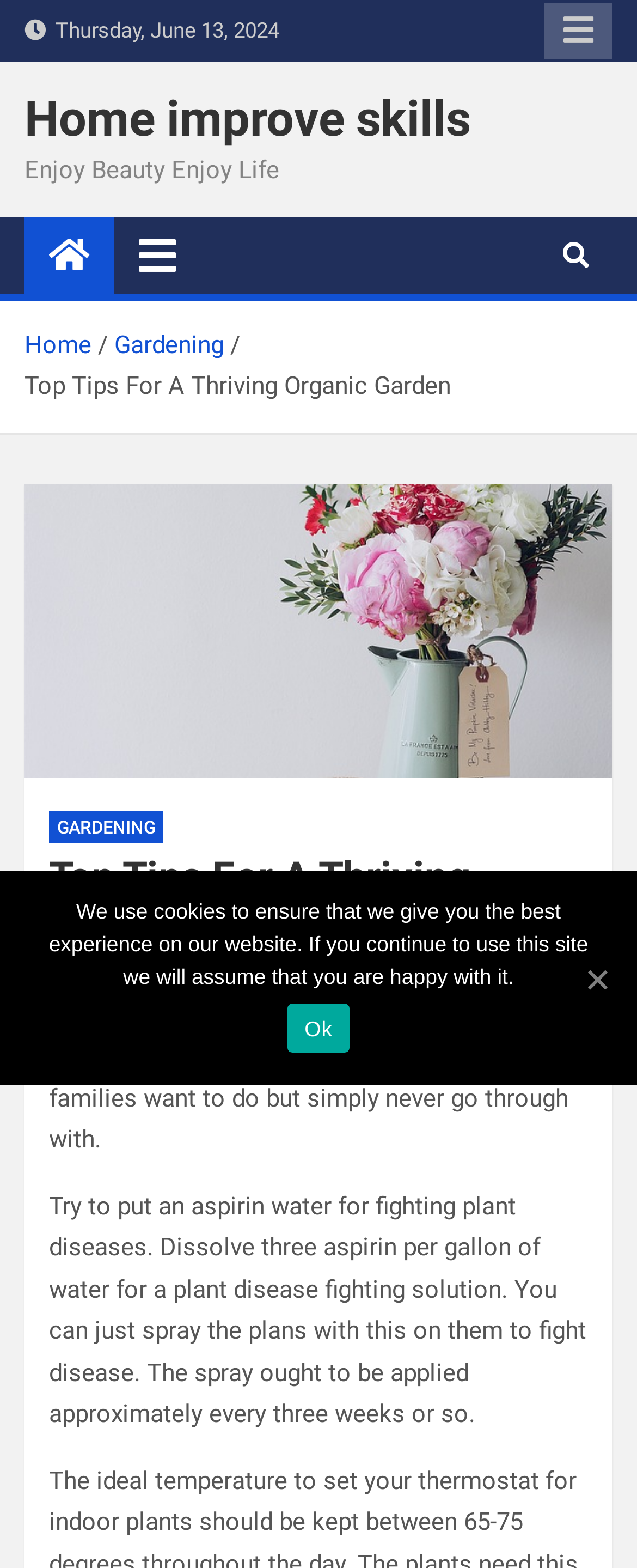Find and provide the bounding box coordinates for the UI element described here: "Responsive Menu". The coordinates should be given as four float numbers between 0 and 1: [left, top, right, bottom].

[0.854, 0.002, 0.962, 0.038]